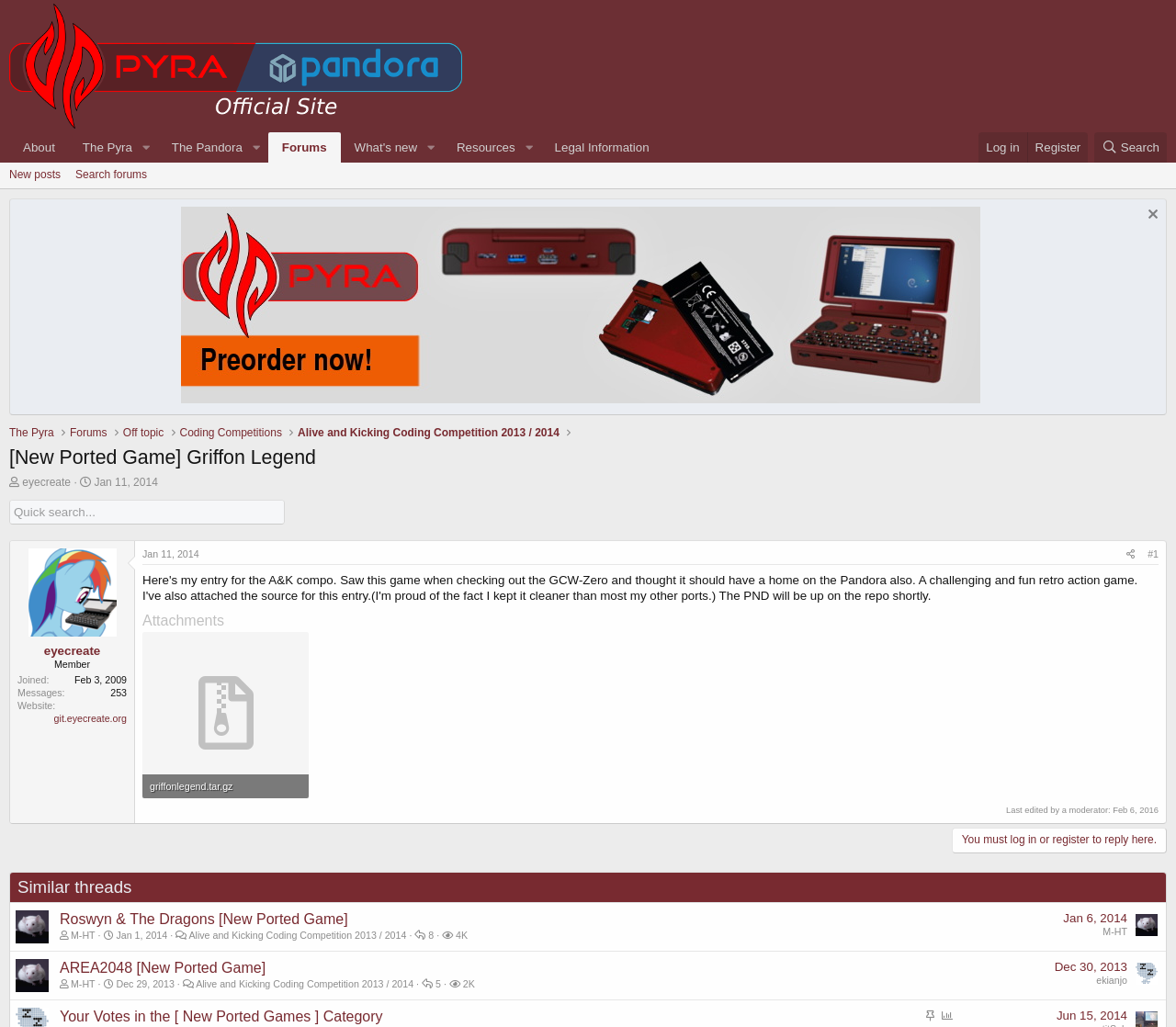Find the bounding box coordinates for the area you need to click to carry out the instruction: "Reply to the thread". The coordinates should be four float numbers between 0 and 1, indicated as [left, top, right, bottom].

[0.809, 0.806, 0.992, 0.831]